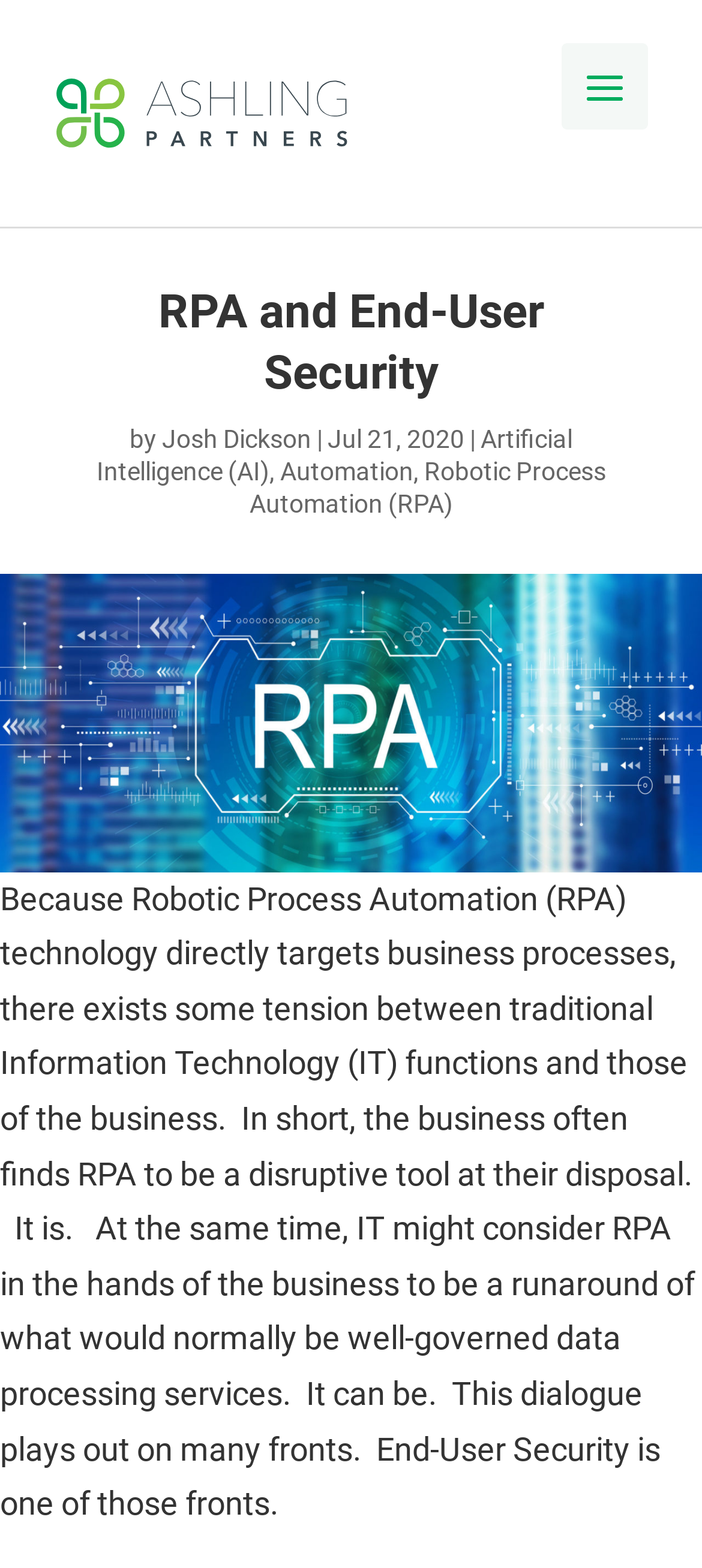Determine the bounding box for the UI element as described: "Automation". The coordinates should be represented as four float numbers between 0 and 1, formatted as [left, top, right, bottom].

[0.399, 0.291, 0.588, 0.31]